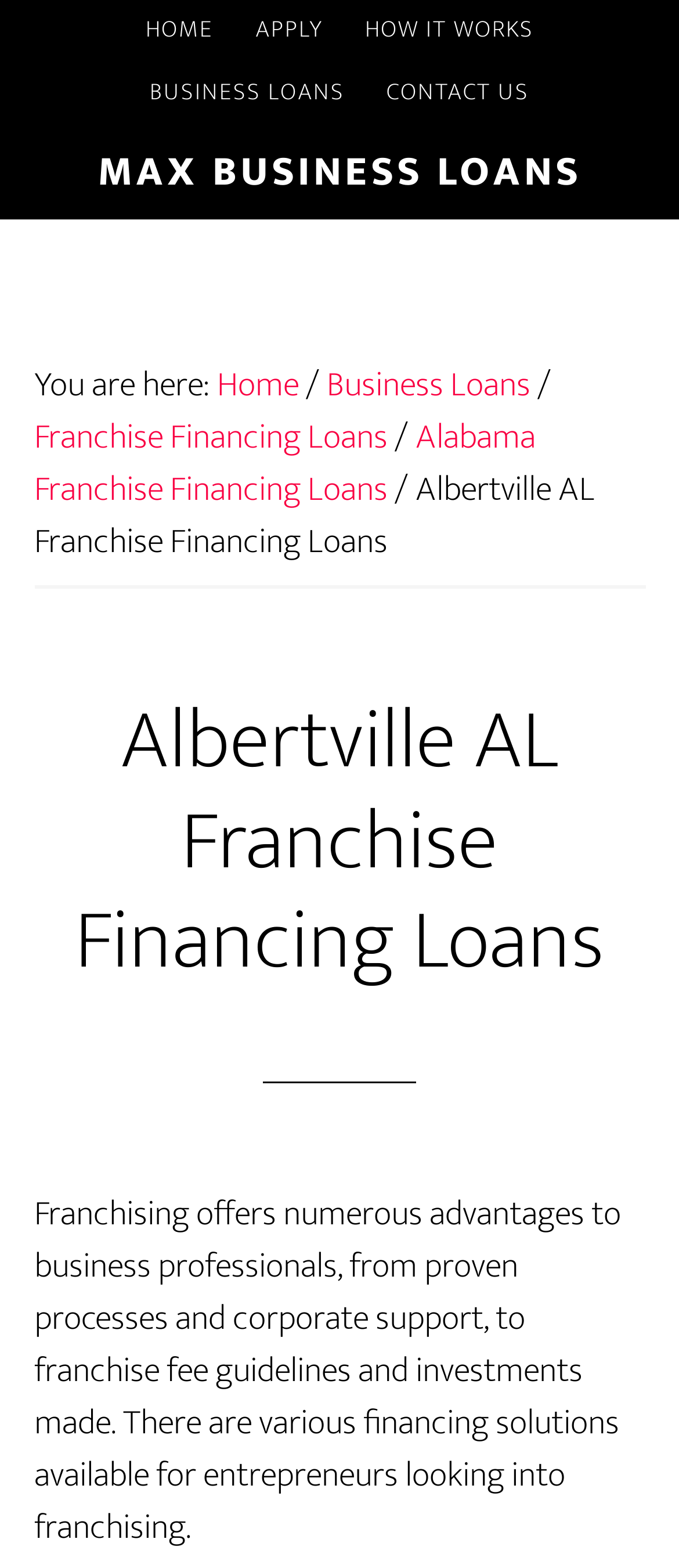Locate the UI element described by How it Works in the provided webpage screenshot. Return the bounding box coordinates in the format (top-left x, top-left y, bottom-right x, bottom-right y), ensuring all values are between 0 and 1.

[0.512, 0.0, 0.812, 0.04]